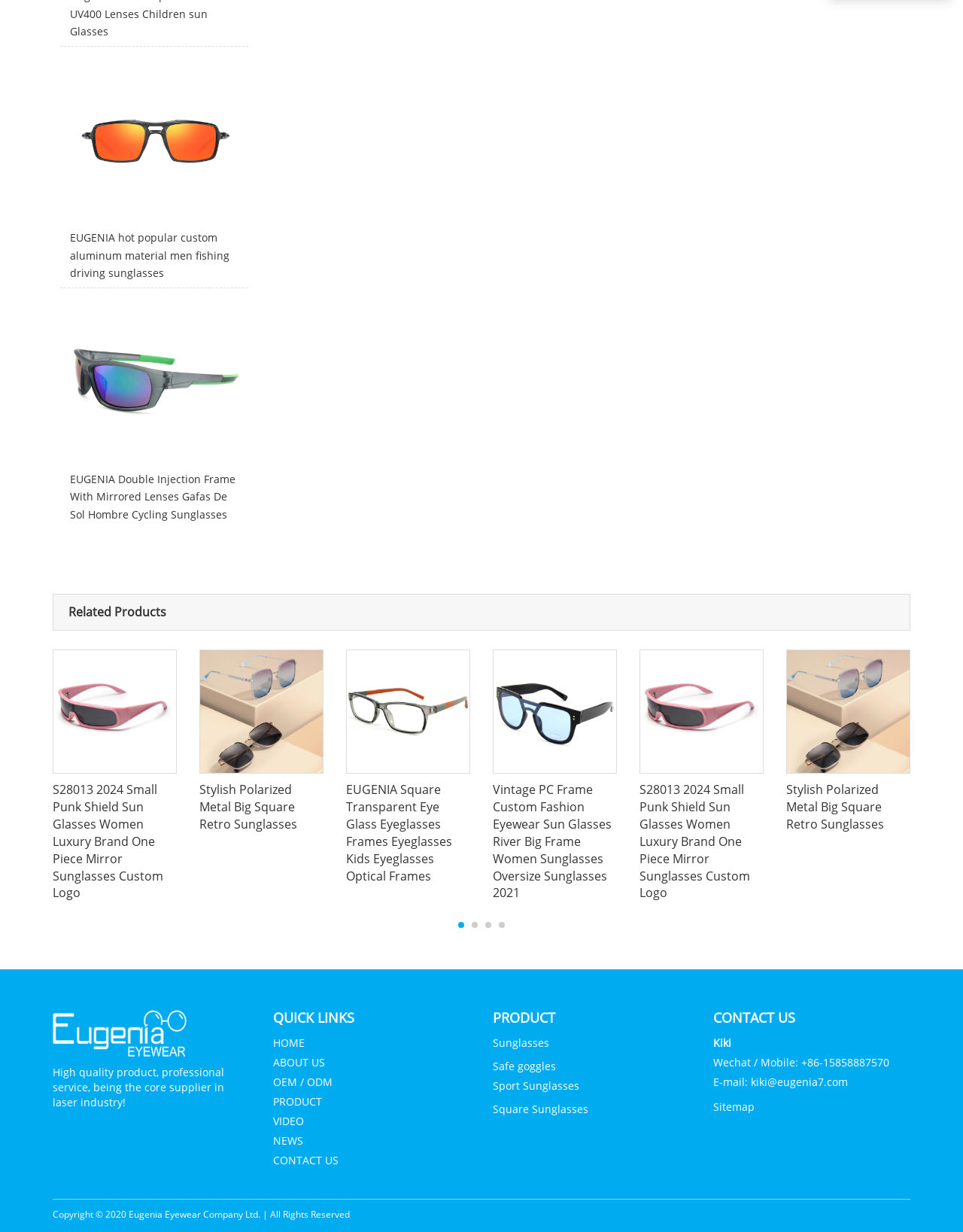Please determine the bounding box coordinates of the element to click on in order to accomplish the following task: "Contact Kiki". Ensure the coordinates are four float numbers ranging from 0 to 1, i.e., [left, top, right, bottom].

[0.74, 0.841, 0.759, 0.852]